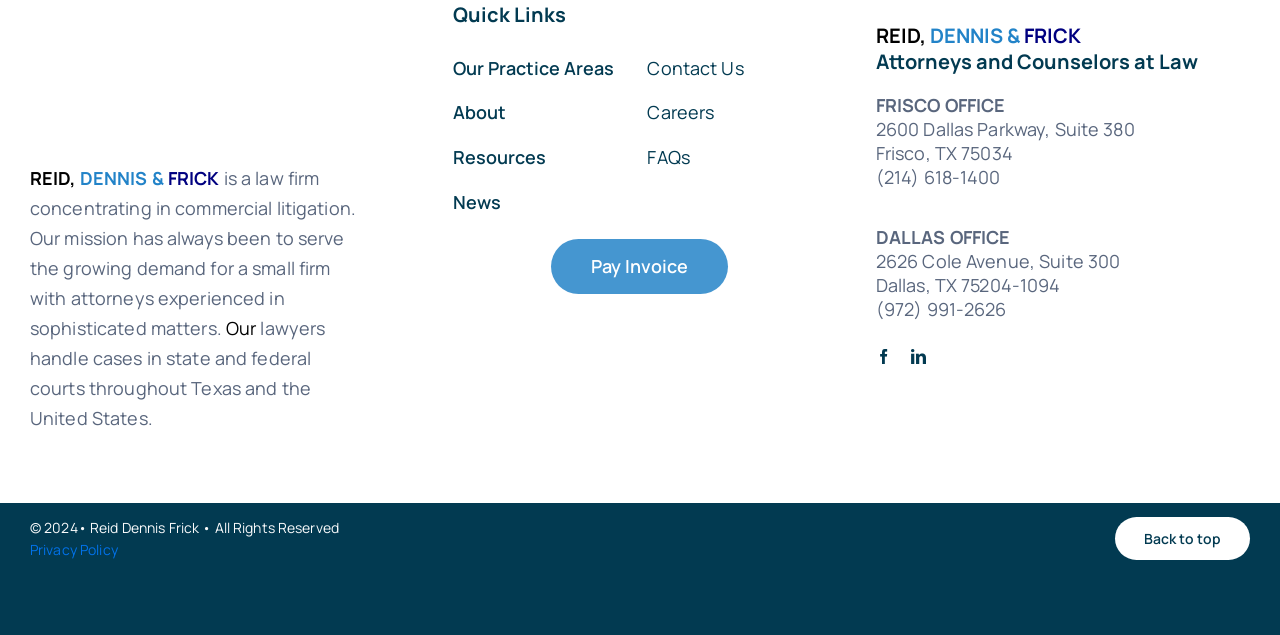What is the name of the law firm?
Look at the image and answer the question using a single word or phrase.

REID, DENNIS & FRICK